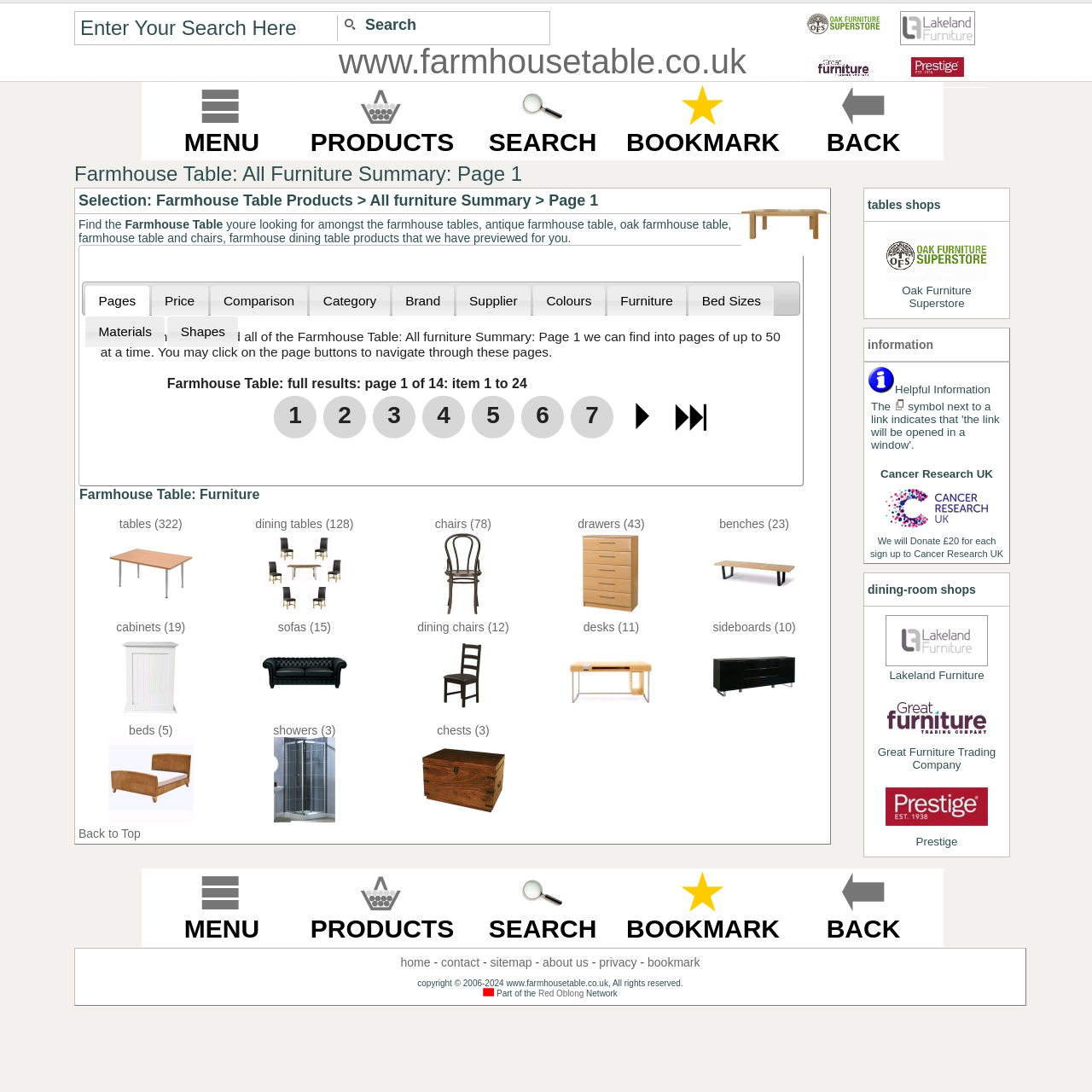Answer this question in one word or a short phrase: How many items are on the current page?

24